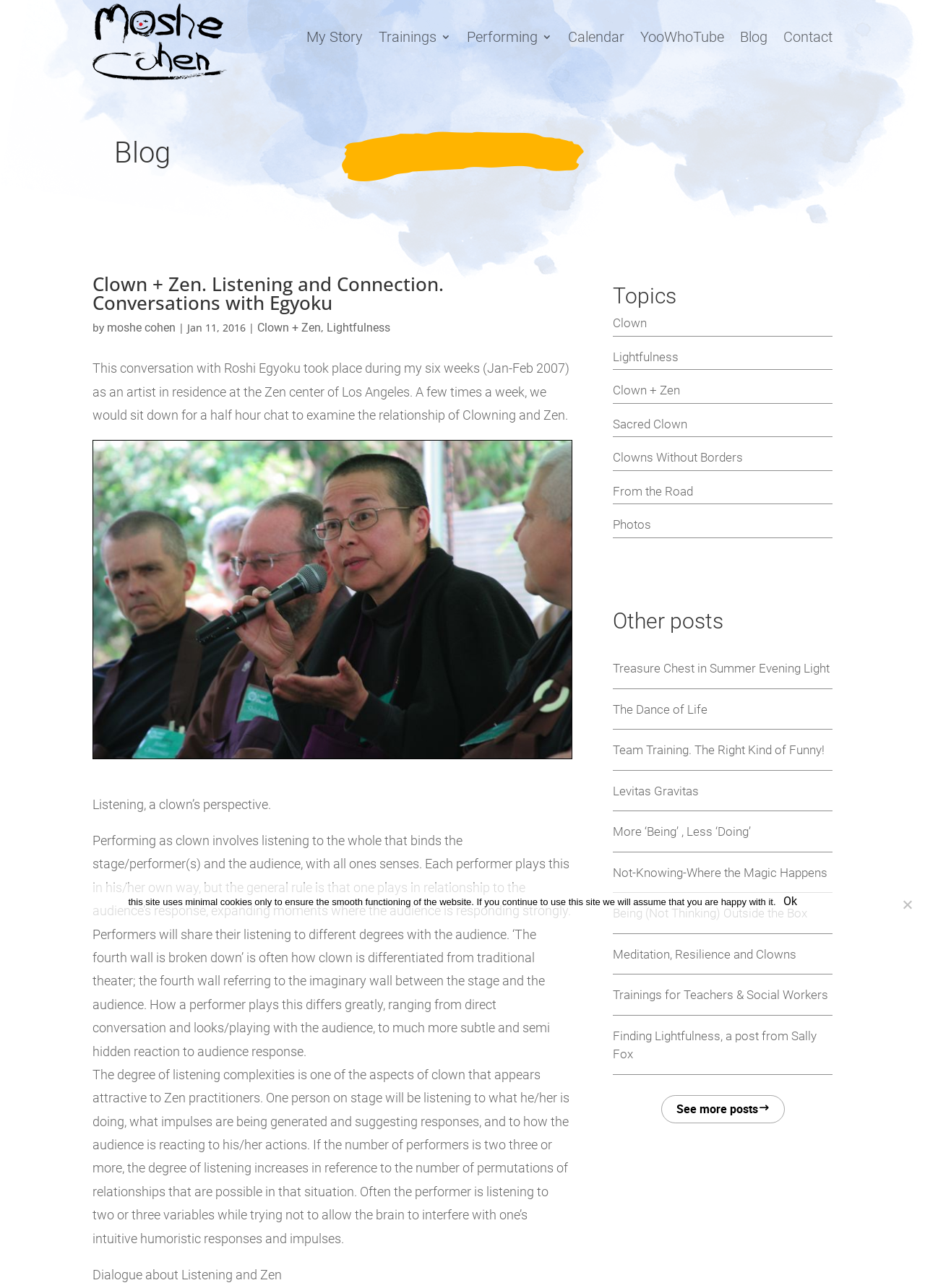Given the element description, predict the bounding box coordinates in the format (top-left x, top-left y, bottom-right x, bottom-right y). Make sure all values are between 0 and 1. Here is the element description: More ‘Being’ , Less ‘Doing’

[0.663, 0.64, 0.812, 0.651]